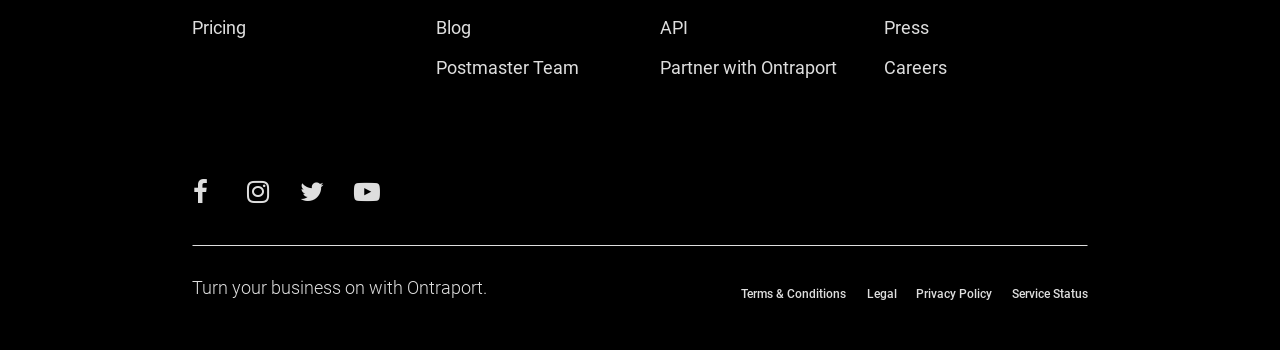Please identify the bounding box coordinates of the element on the webpage that should be clicked to follow this instruction: "Learn about the Postmaster Team". The bounding box coordinates should be given as four float numbers between 0 and 1, formatted as [left, top, right, bottom].

[0.341, 0.165, 0.452, 0.222]